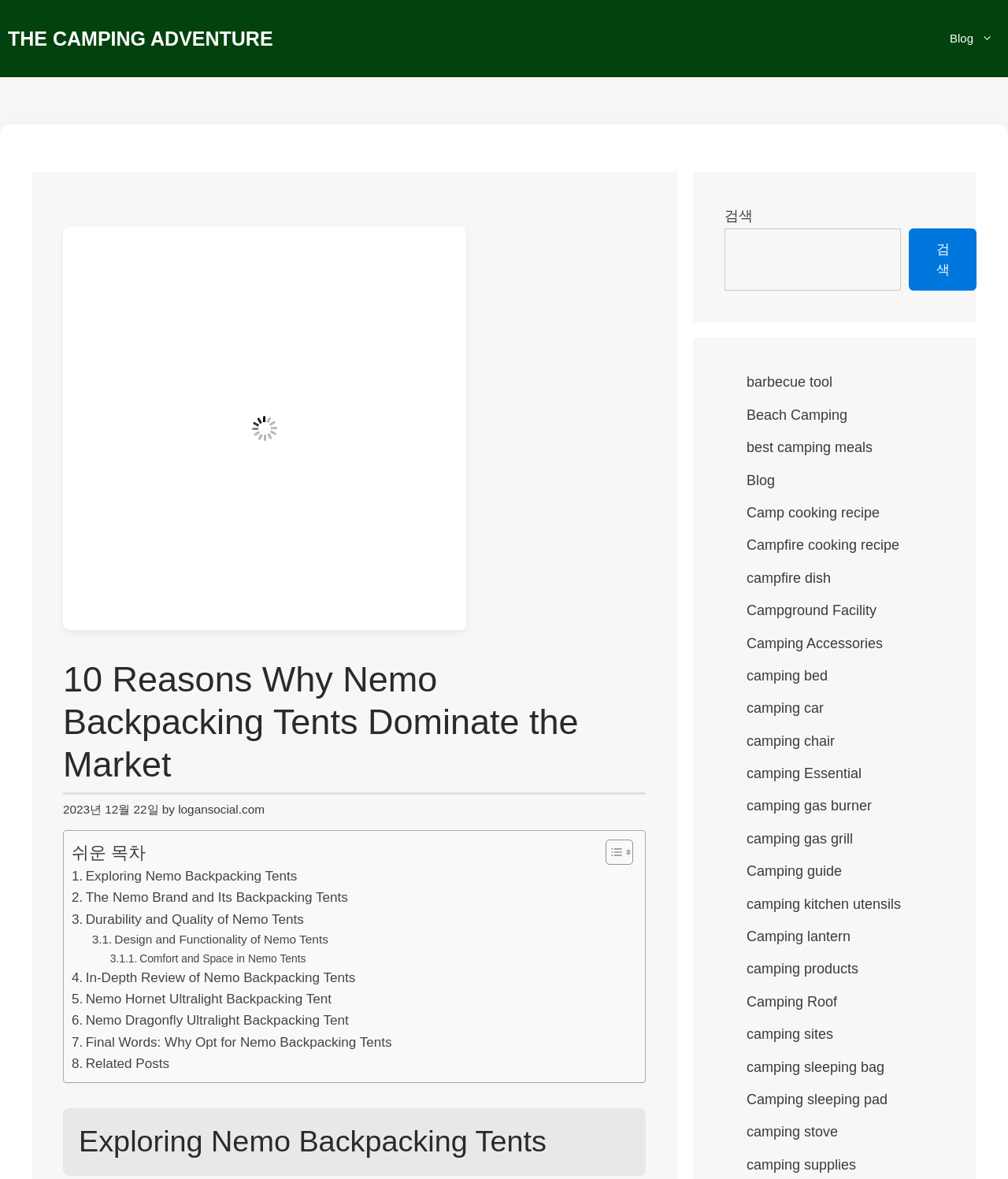Please mark the bounding box coordinates of the area that should be clicked to carry out the instruction: "Toggle the table of content".

[0.589, 0.711, 0.624, 0.734]